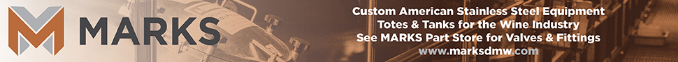What is the purpose of the online part store?
Using the visual information, reply with a single word or short phrase.

To explore products